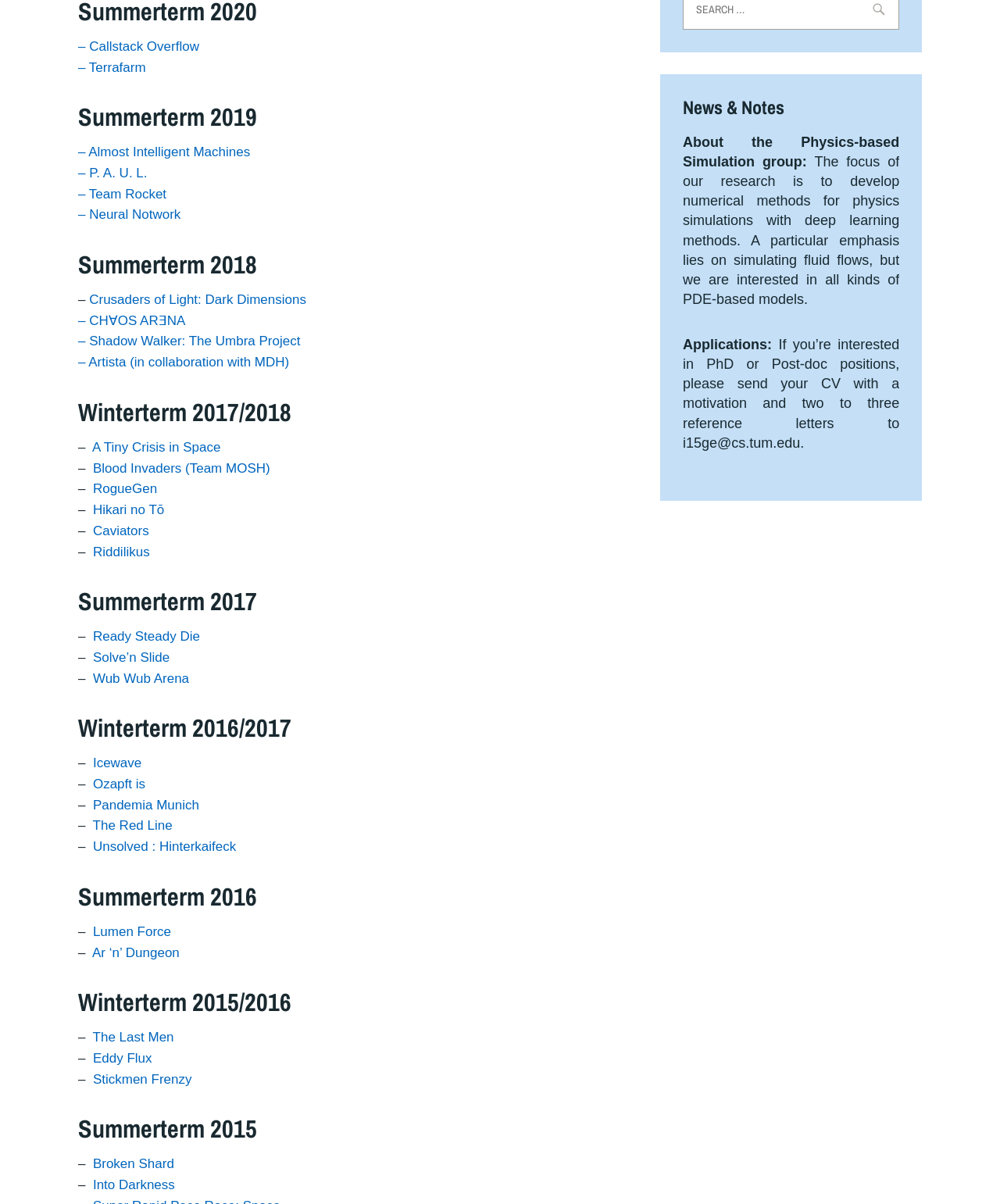Use a single word or phrase to answer the question: 
What are the different terms listed on the webpage?

Summerterm, Winterterm